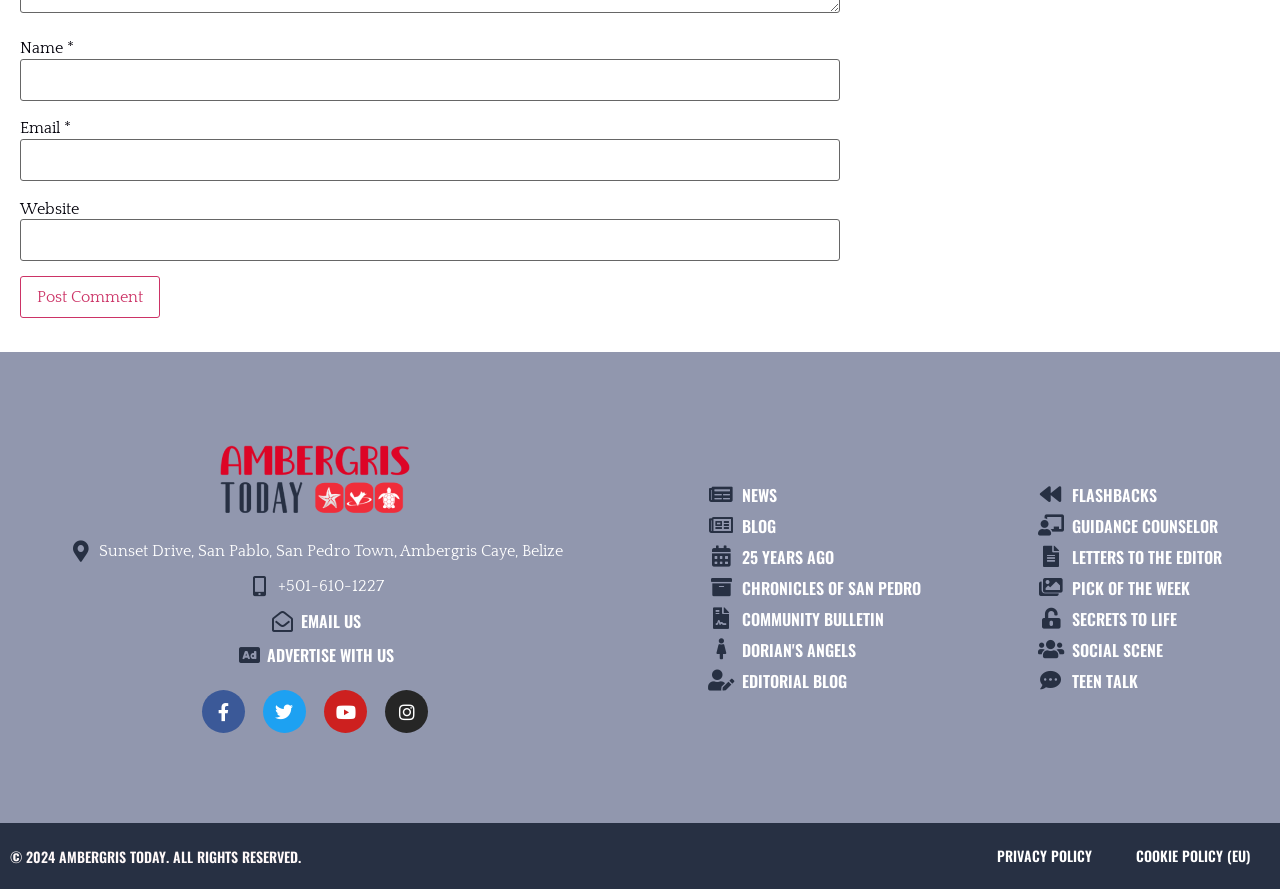What is the name of the website?
Provide an in-depth answer to the question, covering all aspects.

I determined the name of the website by looking at the link 'Ambergris Today' with an image, which suggests it's the logo of the website. Additionally, the address 'Sunset Drive, San Pablo, San Pedro Town, Ambergris Caye, Belize' is also a strong indication that 'Ambergris Today' is the name of the website.